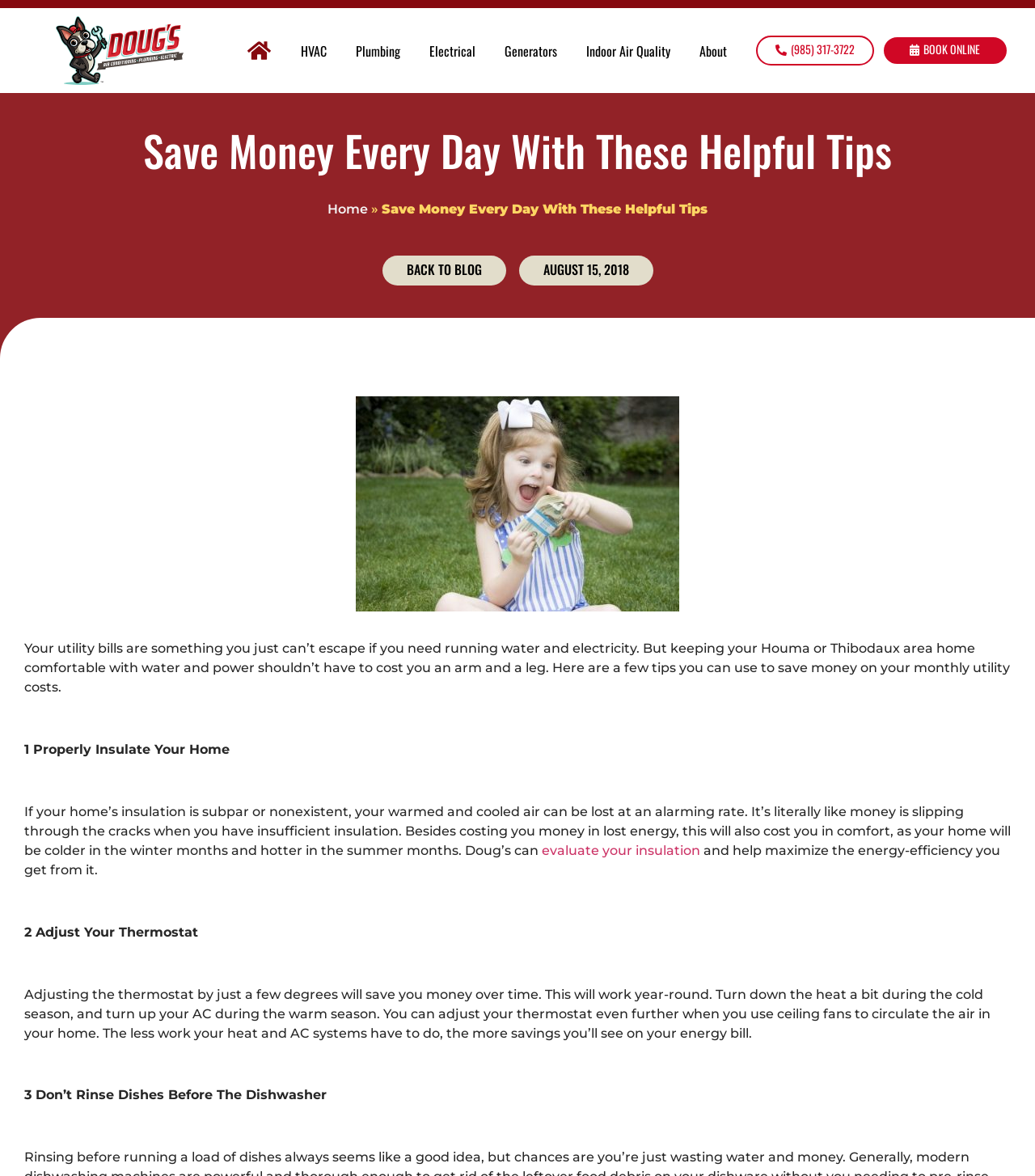Identify the bounding box coordinates of the region I need to click to complete this instruction: "Click on the 'evaluate your insulation' link".

[0.523, 0.717, 0.677, 0.73]